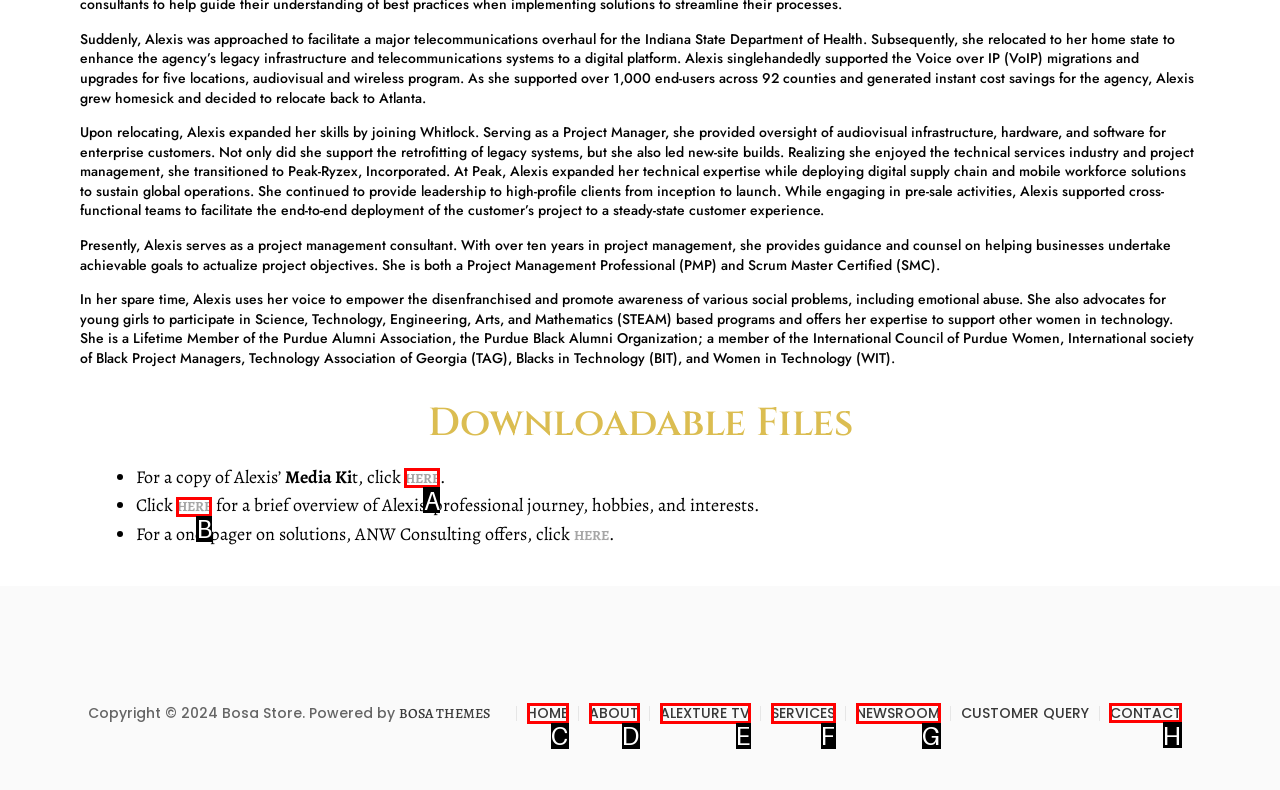Select the HTML element to finish the task: Contact Alexis Reply with the letter of the correct option.

H